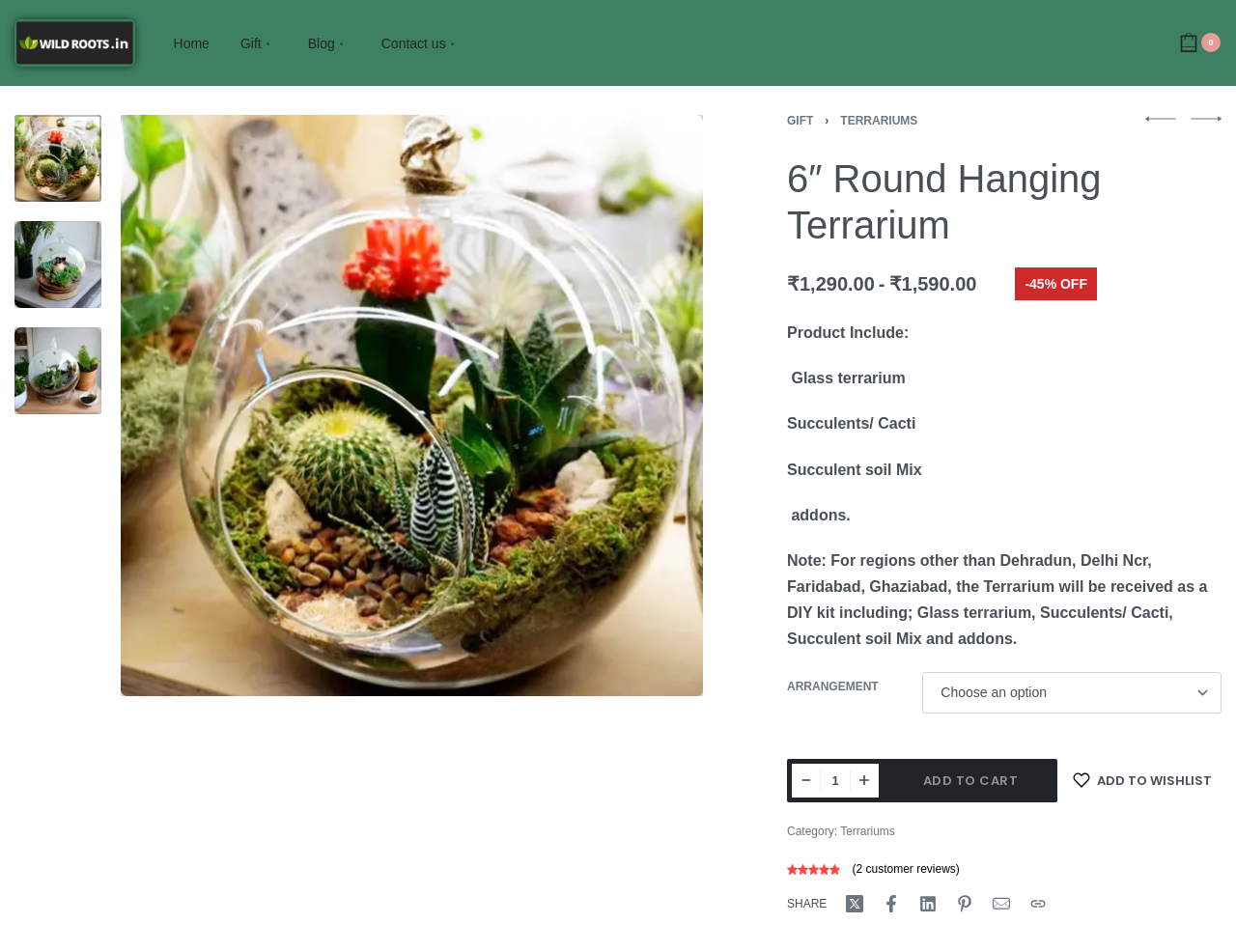What is the email address of the website owner?
Look at the webpage screenshot and answer the question with a detailed explanation.

The email address of the website owner is obtained from the static text element with the text 'wildroots.in@gmail.com' which is located at the bottom of the webpage, in the contact information section.